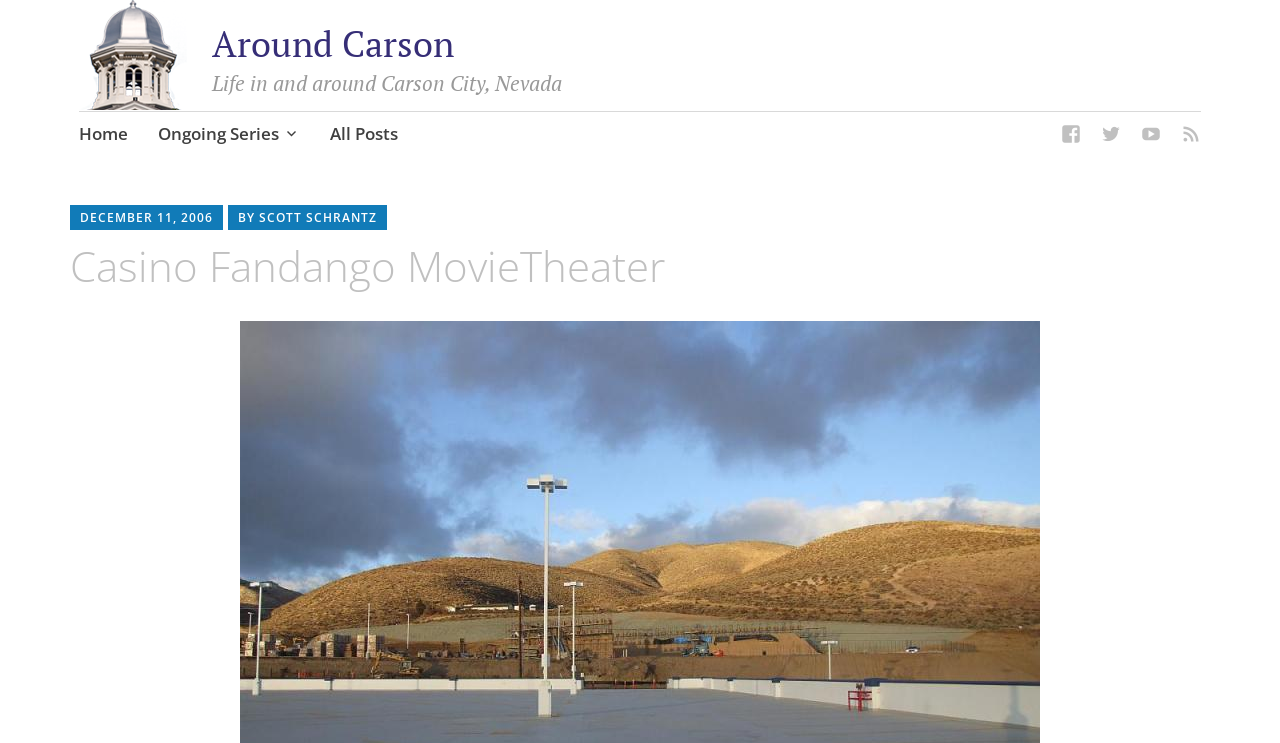Identify the bounding box coordinates of the element that should be clicked to fulfill this task: "Read Casino Fandango MovieTheater". The coordinates should be provided as four float numbers between 0 and 1, i.e., [left, top, right, bottom].

[0.055, 0.323, 0.945, 0.394]